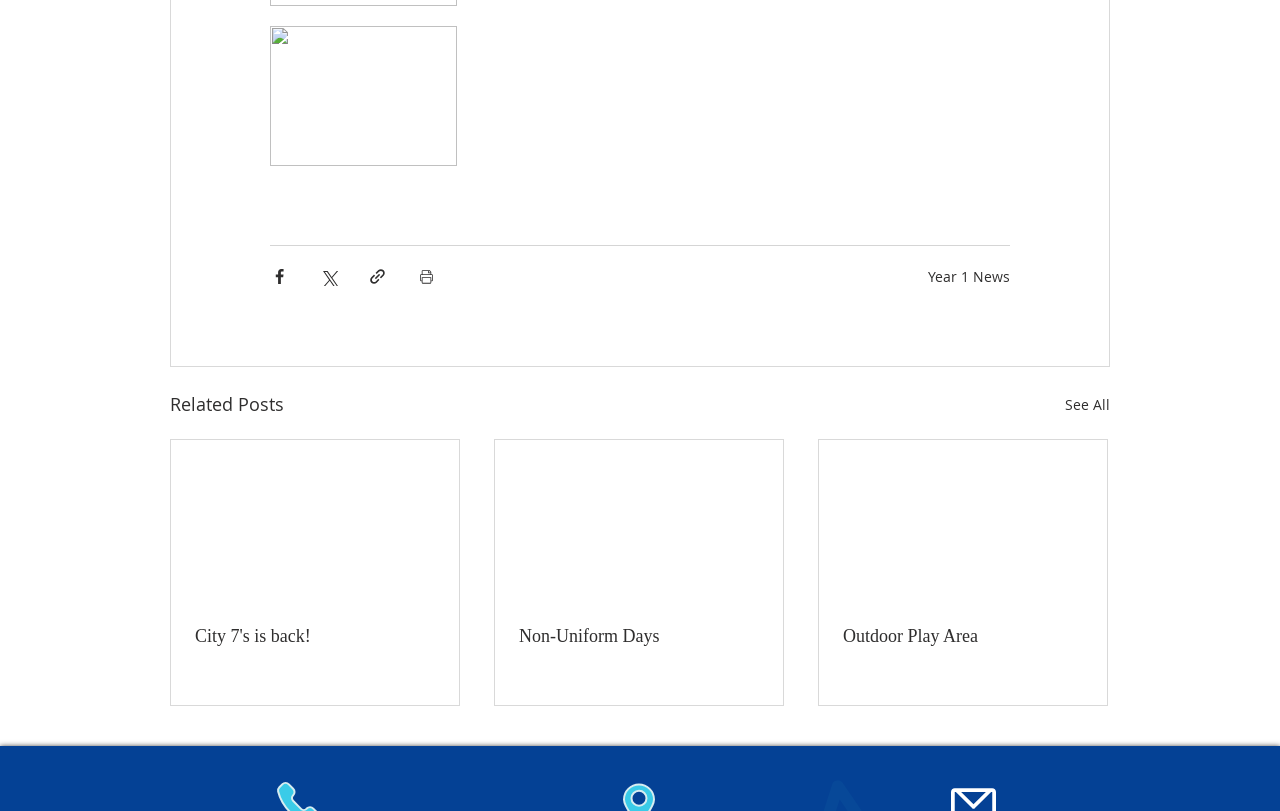Indicate the bounding box coordinates of the element that needs to be clicked to satisfy the following instruction: "View the post about Visibility of food B.S. in the RNC". The coordinates should be four float numbers between 0 and 1, i.e., [left, top, right, bottom].

None